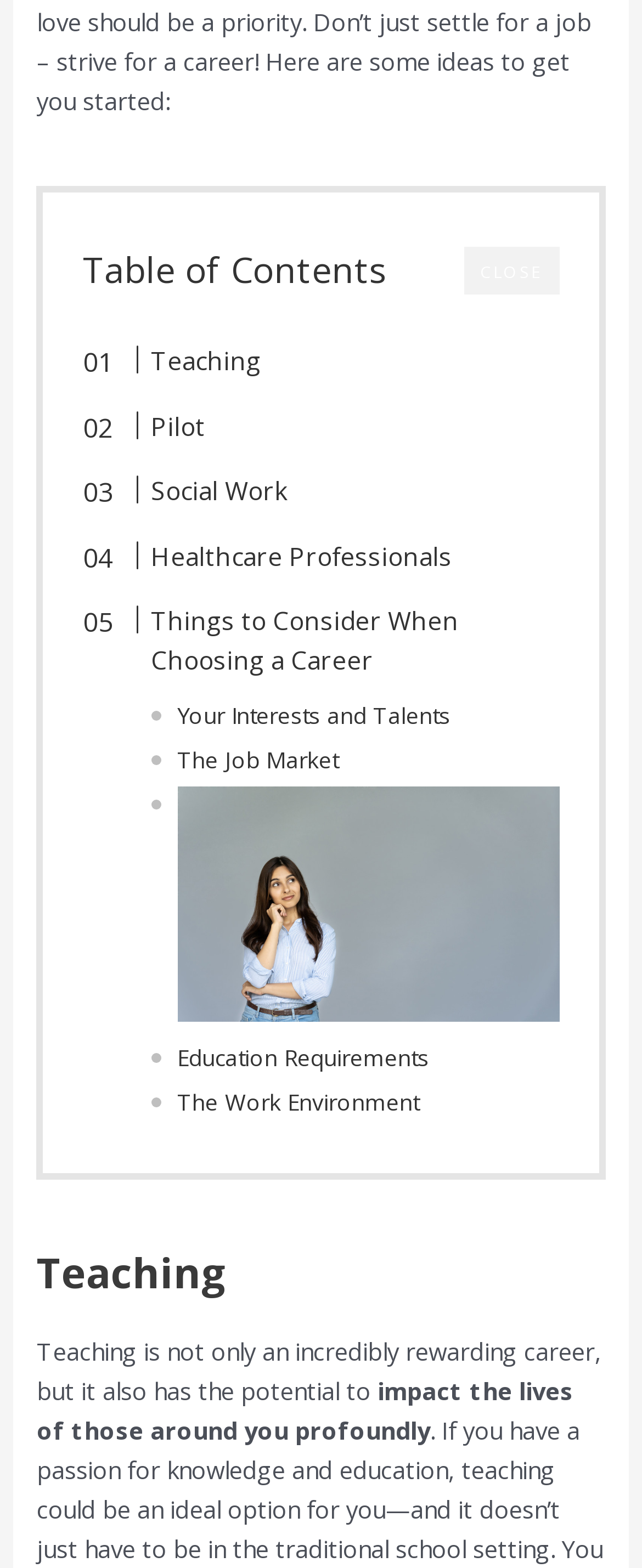Specify the bounding box coordinates of the element's region that should be clicked to achieve the following instruction: "go to 'Teaching'". The bounding box coordinates consist of four float numbers between 0 and 1, in the format [left, top, right, bottom].

[0.183, 0.218, 0.407, 0.243]